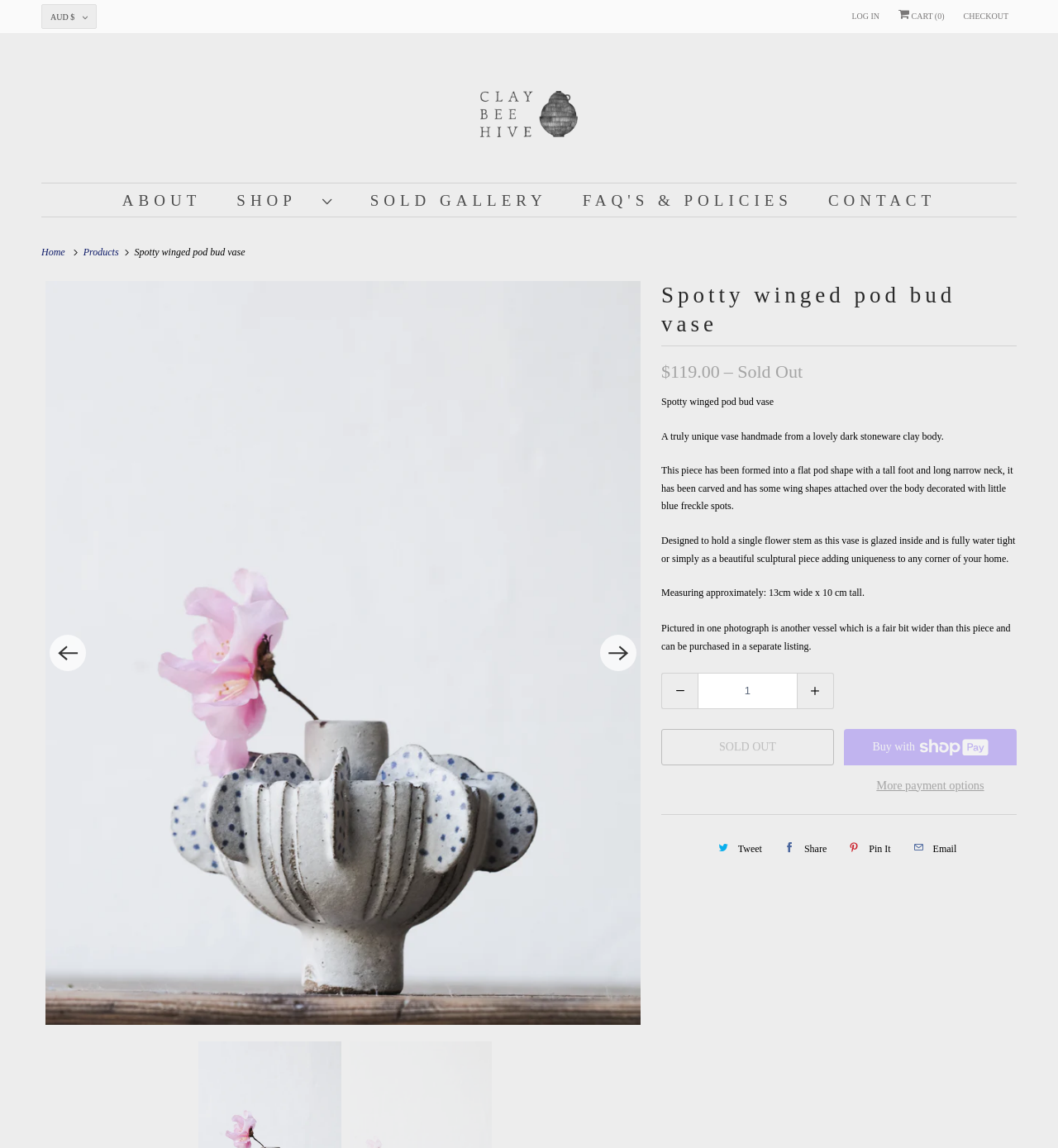What is the shape of the vase?
Using the image, elaborate on the answer with as much detail as possible.

I found the shape of the vase by reading the text description of the product, where it says 'This piece has been formed into a flat pod shape with a tall foot and long narrow neck'.